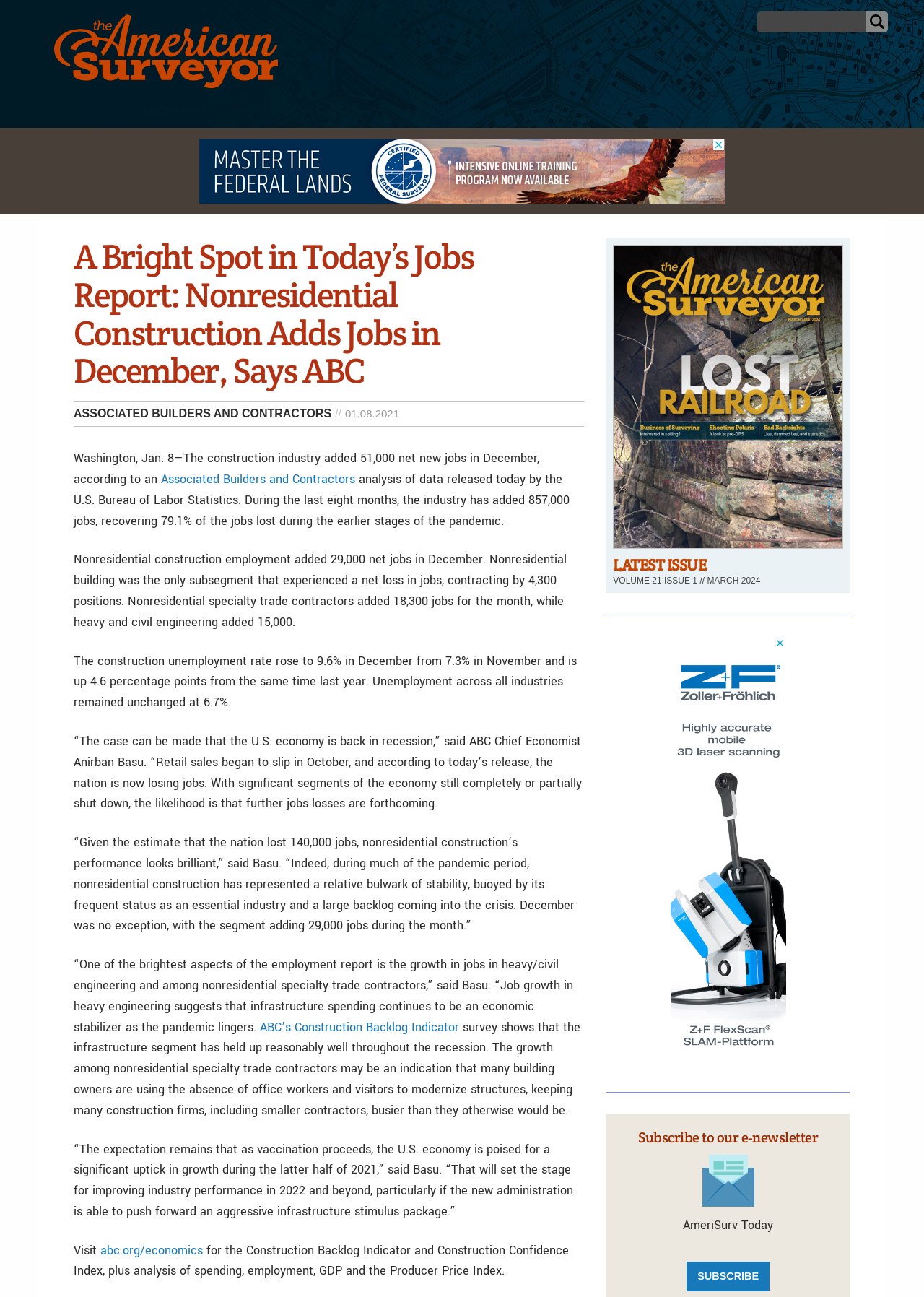Given the following UI element description: "Associated Builders and Contractors", find the bounding box coordinates in the webpage screenshot.

[0.08, 0.314, 0.359, 0.324]